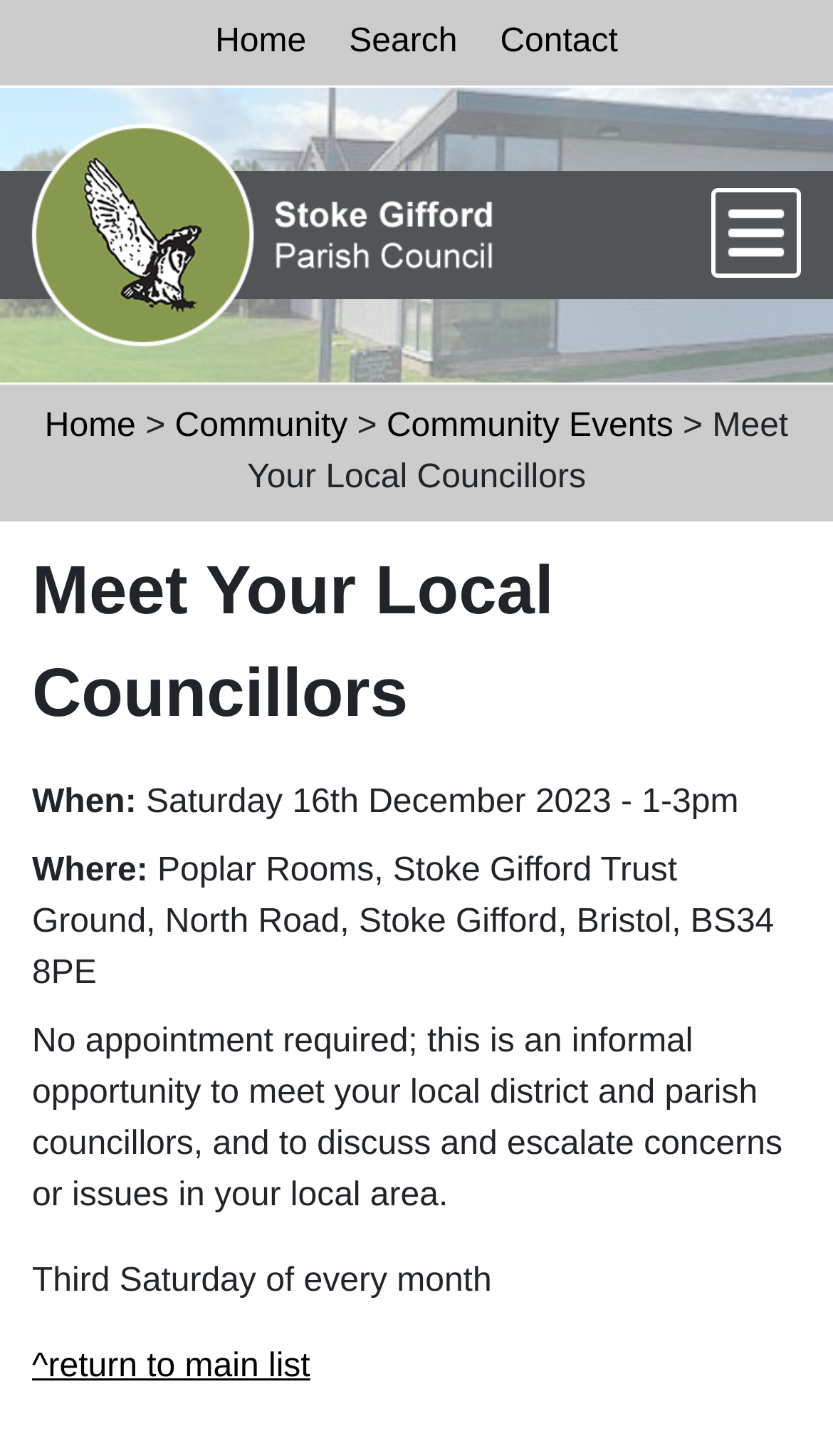Identify the bounding box coordinates of the area you need to click to perform the following instruction: "Click the 'Skip to Content' link".

[0.233, 0.0, 0.284, 0.023]